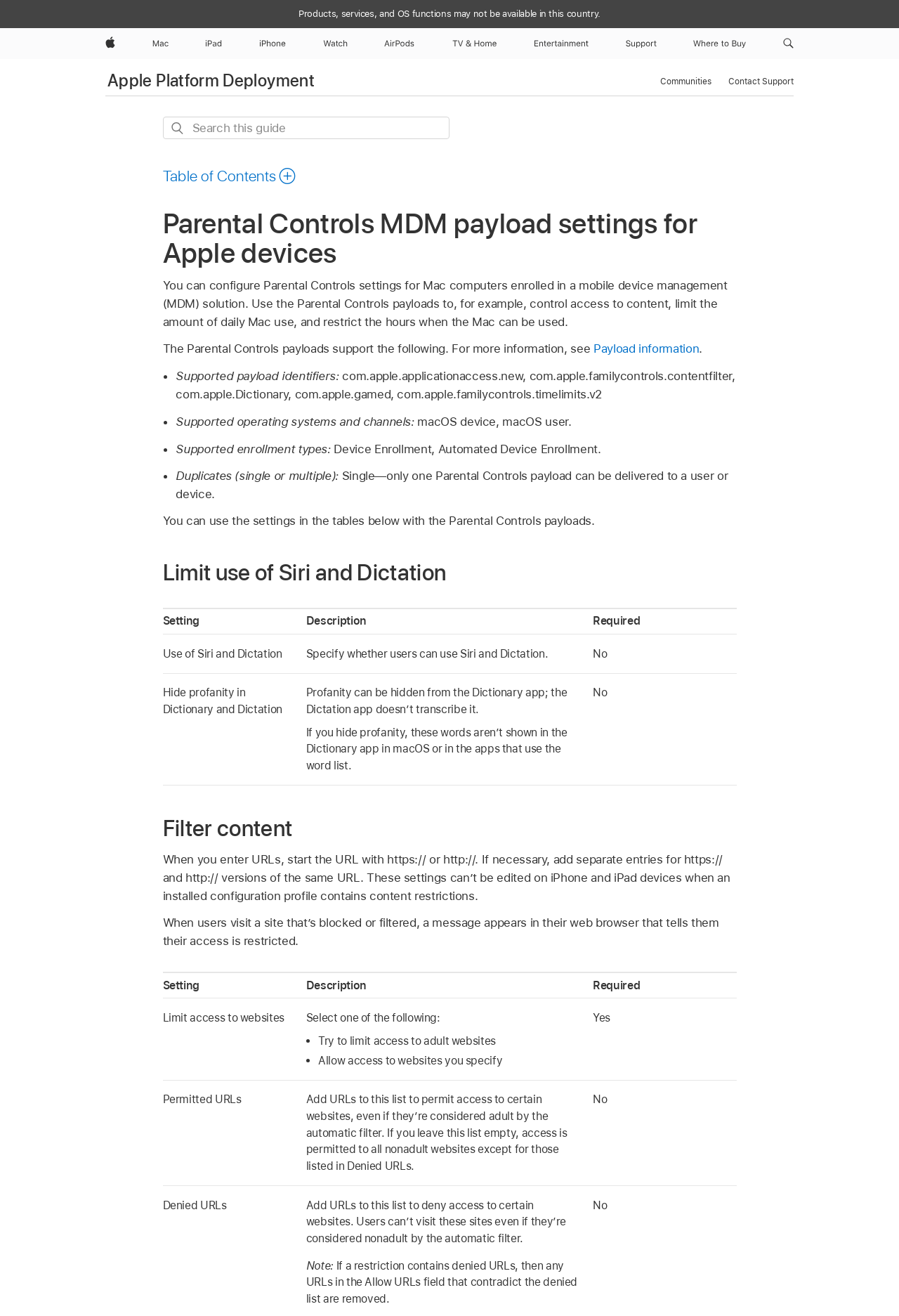Give an in-depth explanation of the webpage layout and content.

This webpage is about configuring Parental Controls settings for Mac computers enrolled in a mobile device management (MDM) solution. At the top, there is a navigation menu with links to various Apple products and services, including Mac, iPad, iPhone, Watch, AirPods, TV and Home, Entertainment, Support, and Where to Buy. Each link has a corresponding image.

Below the navigation menu, there is a local navigation section with links to Apple Platform Deployment, Communities, and Contact Support. There is also a search form with a textbox and a submit button.

The main content of the page is divided into sections. The first section has a heading "Parental Controls MDM payload settings for Apple devices" and a paragraph of text explaining how to configure Parental Controls settings for Mac computers enrolled in an MDM solution. The section also lists the supported payload identifiers, operating systems and channels, enrollment types, and duplicates.

The next section has a heading "Limit use of Siri and Dictation" and a table with settings for Parental Controls payload rules. The table has three columns: Setting, Description, and Required. The table lists various settings, such as "Use of Siri and Dictation", with their corresponding descriptions and requirements.

Throughout the page, there are various images, including icons for the Apple products and services, and a search icon. The page also has a button to expand or collapse the table of contents.